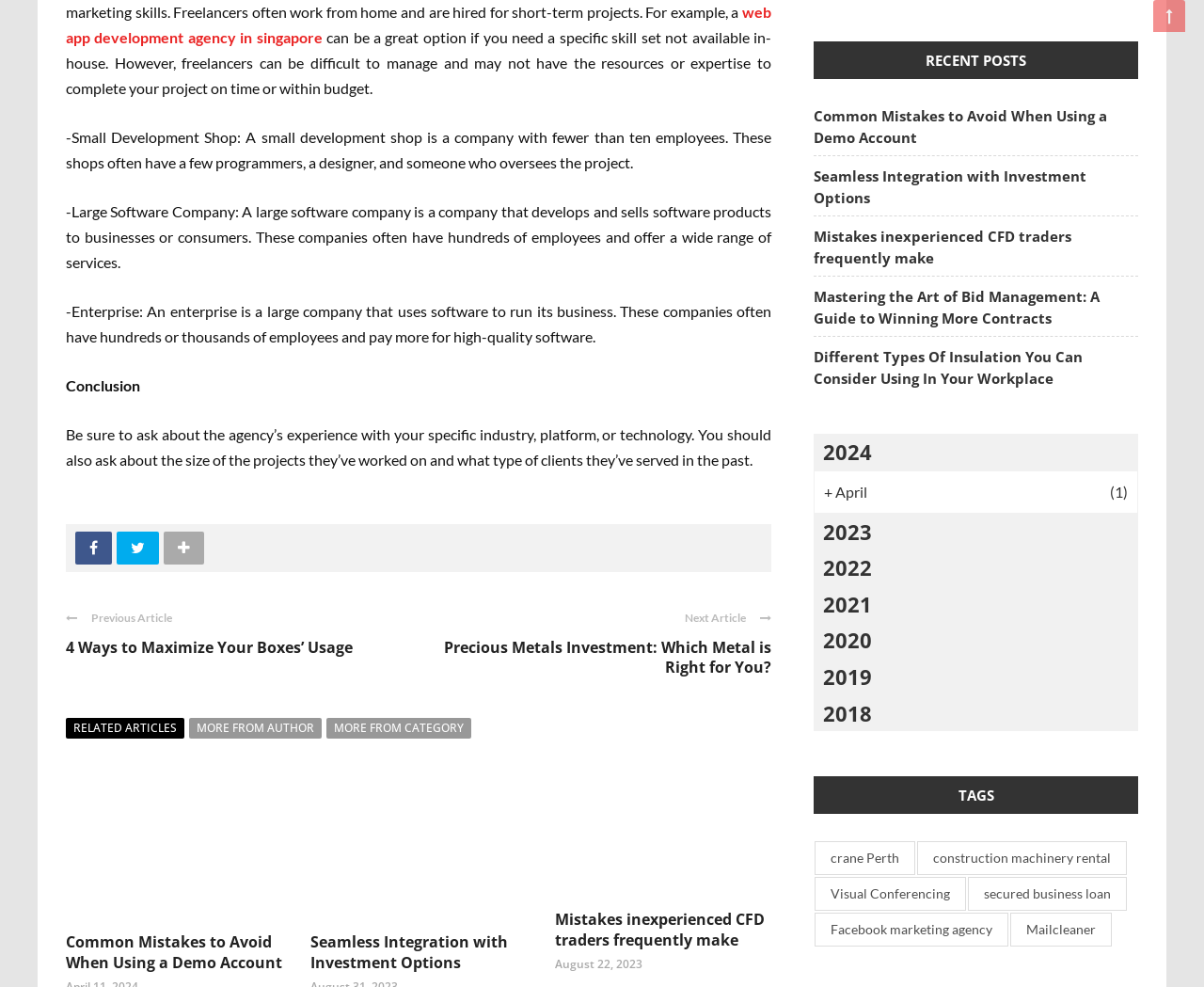Predict the bounding box coordinates for the UI element described as: "About Us". The coordinates should be four float numbers between 0 and 1, presented as [left, top, right, bottom].

None